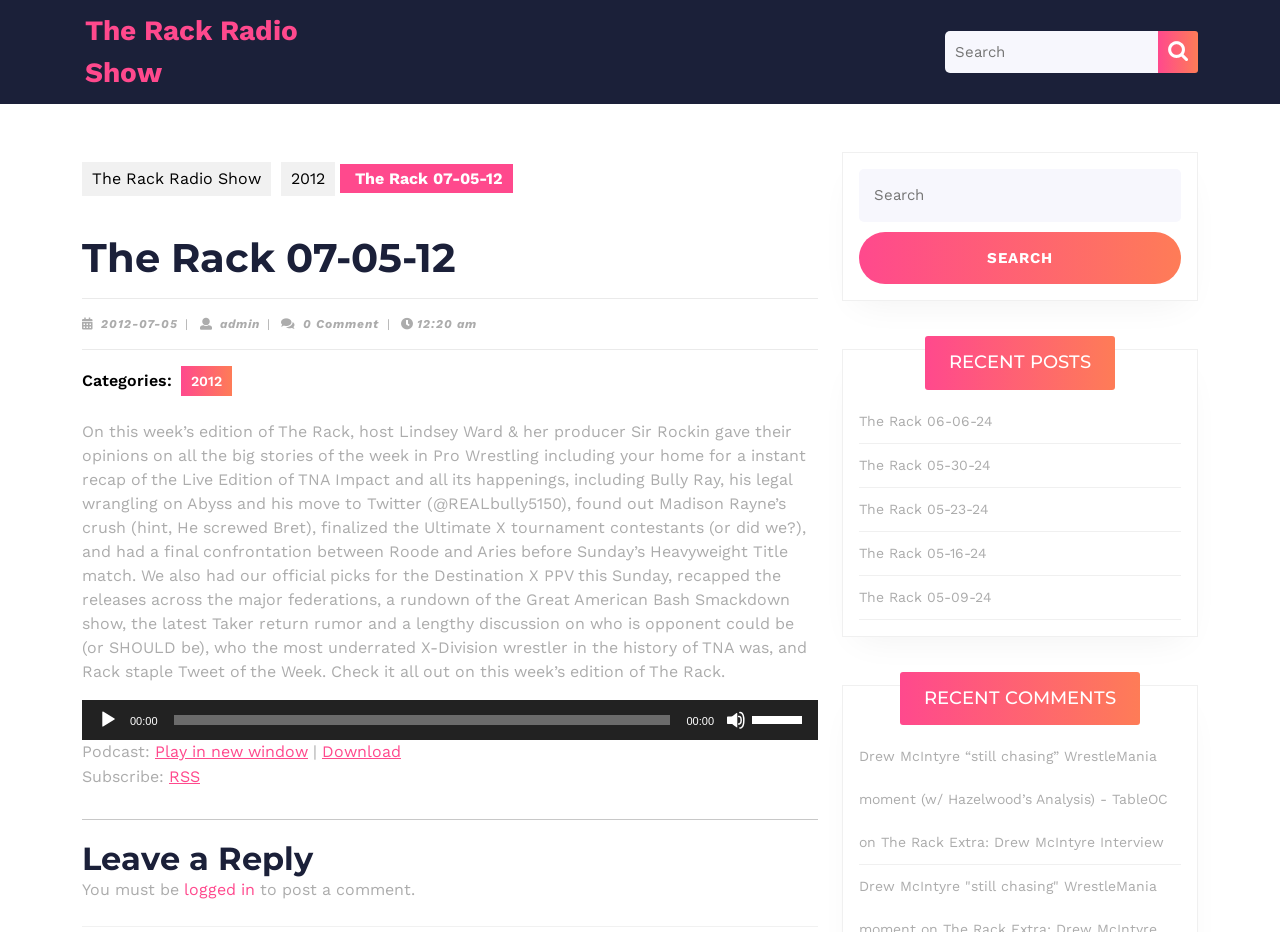Given the webpage screenshot, identify the bounding box of the UI element that matches this description: "logged in".

[0.144, 0.945, 0.199, 0.965]